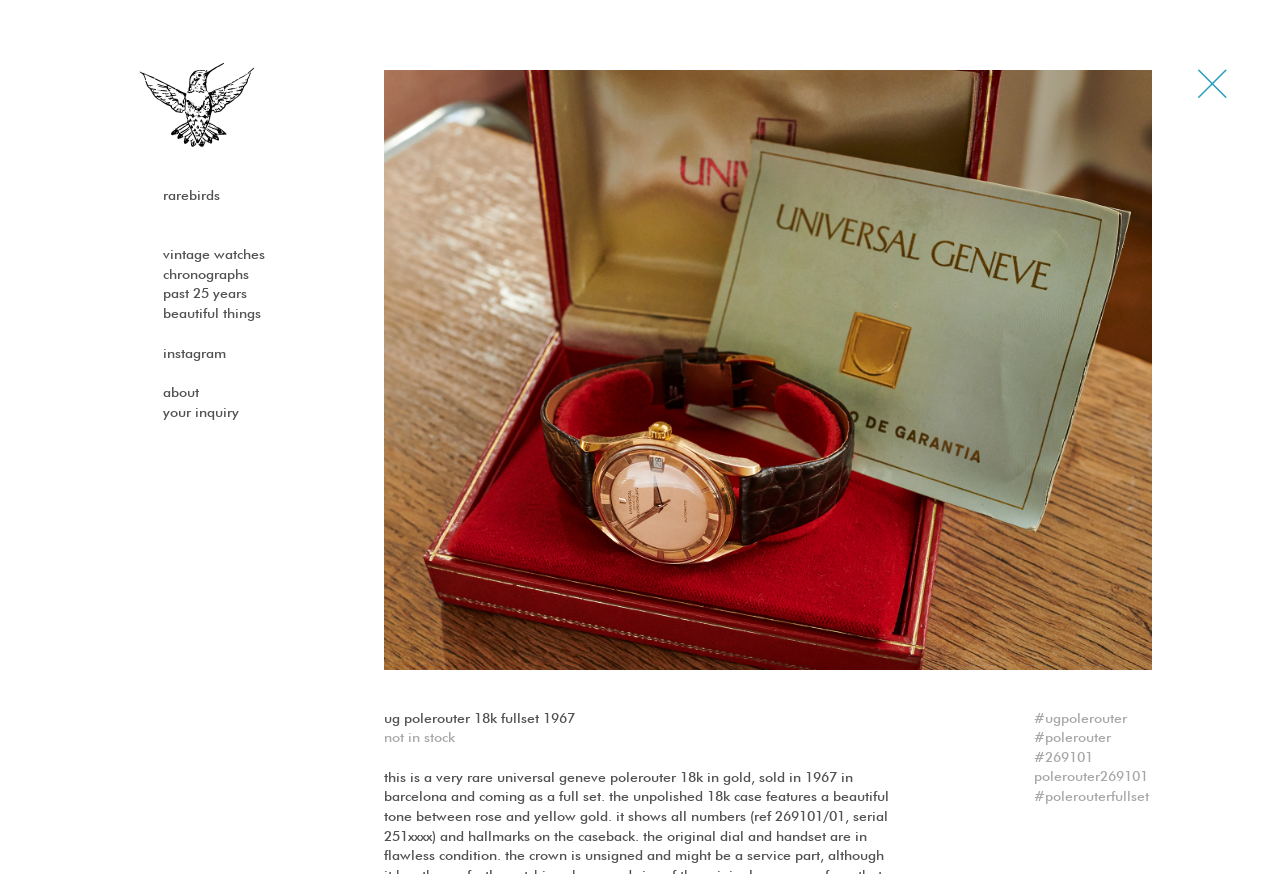Explain the webpage in detail, including its primary components.

The webpage appears to be a product page for a vintage watch, specifically a UG Polerouter 18k fullset from 1967. At the top left, there is a link to "rarebirds" accompanied by a small image of the same name. Below this, there are several links to categories such as "vintage watches", "chronographs", "past 25 years", "beautiful things", "instagram", "about", and "your inquiry".

The main content of the page is focused on the product, with a large image of the UG Polerouter 18k fullset 1967 taking up most of the page. Below the image, there are several lines of text, including the product name "ug polerouter 18k fullset 1967", a note indicating that it is "not in stock", and some additional product codes or descriptions such as "ugpolerouter", "269101 polerouter269101", and "polerouterfullset". These texts are positioned towards the bottom of the page, with the product codes aligned to the right side.